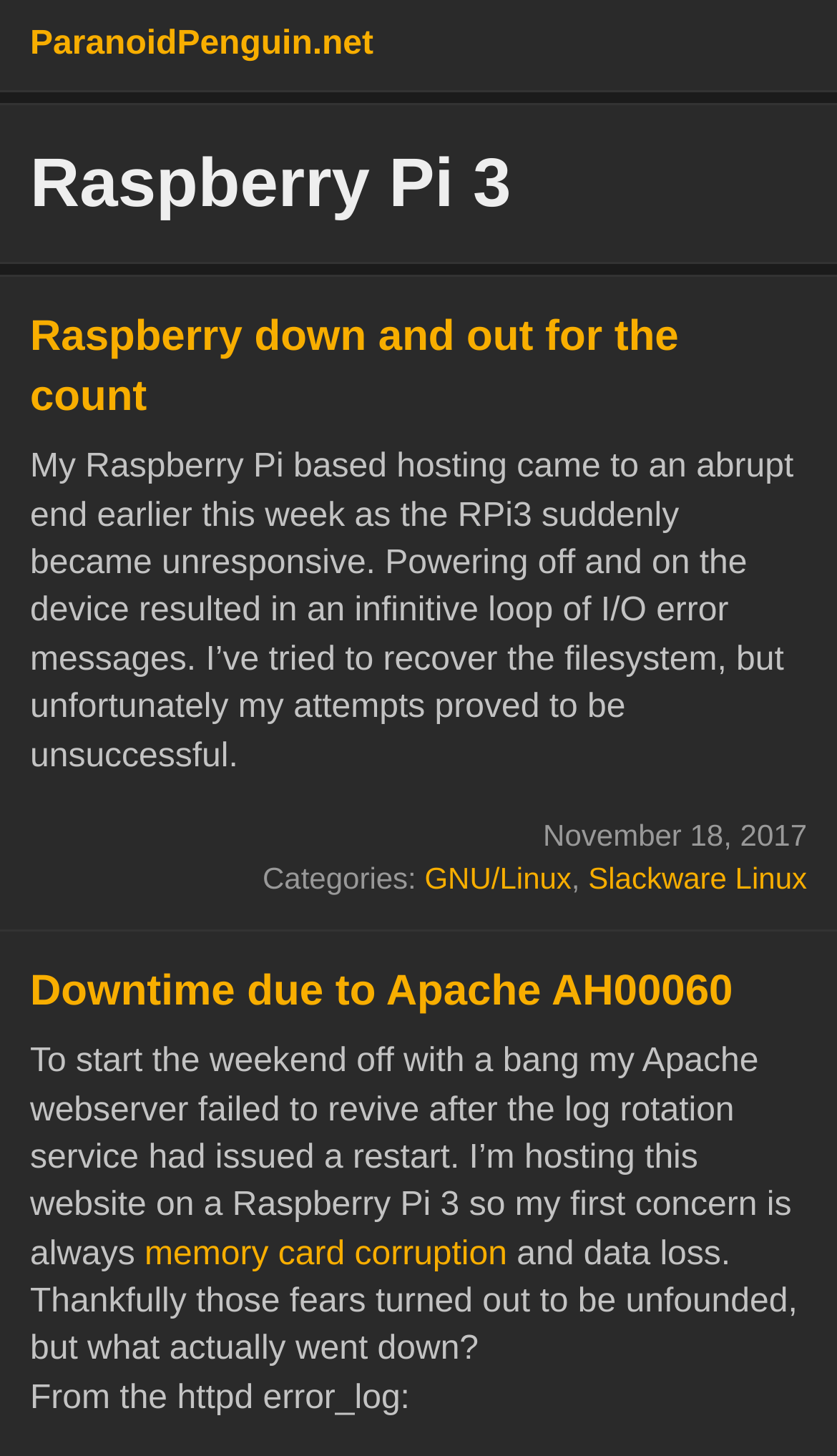Refer to the screenshot and give an in-depth answer to this question: What is the topic of the first article?

The first article on the webpage is about the author's Raspberry Pi 3 suddenly becoming unresponsive, and their attempts to recover the filesystem were unsuccessful. This is evident from the heading 'Raspberry down and out for the count' and the subsequent text describing the issue.